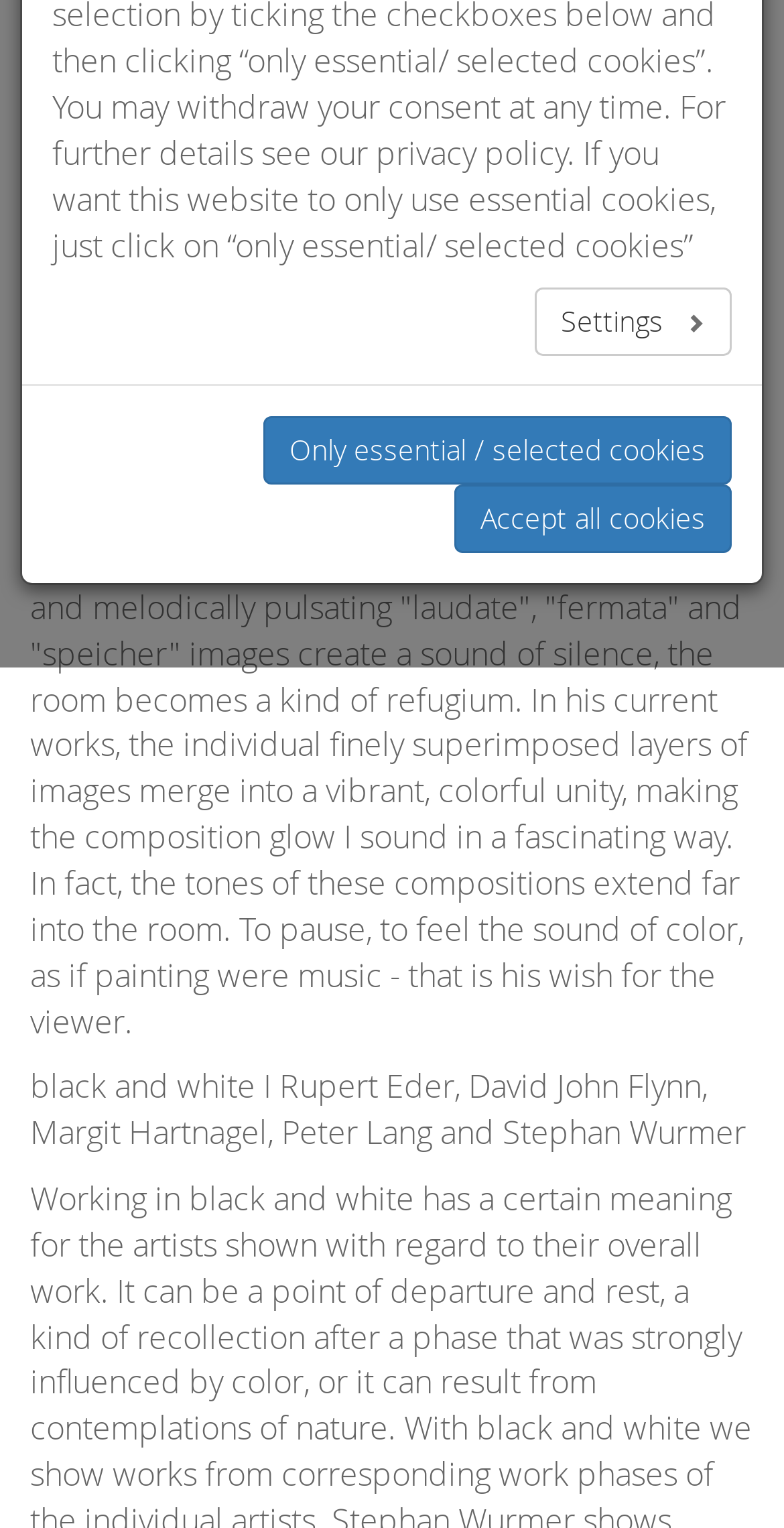Locate the UI element described as follows: "Accept all cookies". Return the bounding box coordinates as four float numbers between 0 and 1 in the order [left, top, right, bottom].

[0.579, 0.318, 0.933, 0.362]